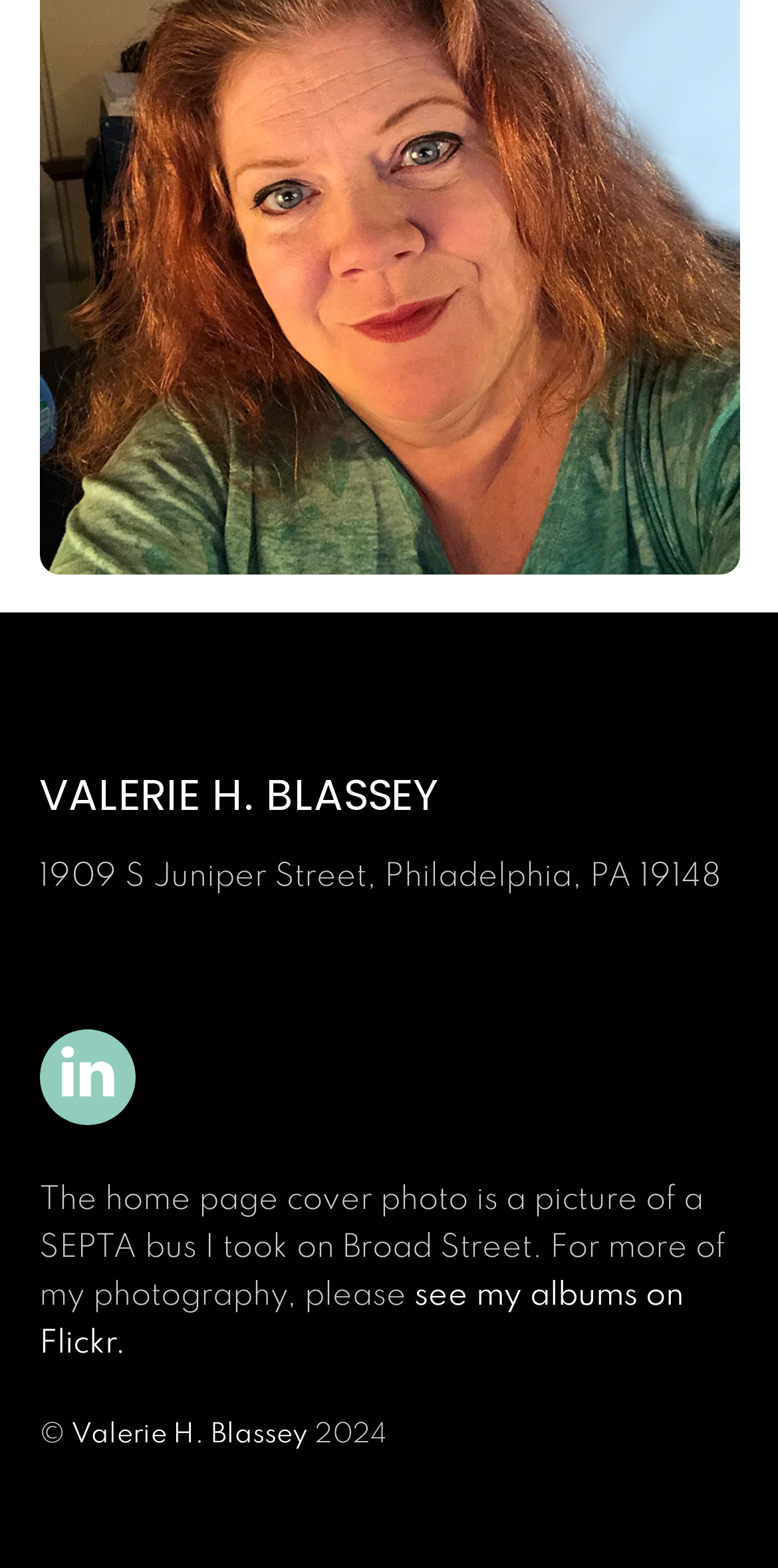What is the year of copyright?
Using the details from the image, give an elaborate explanation to answer the question.

I found the year of copyright by looking at the StaticText element with the bounding box coordinates [0.396, 0.906, 0.496, 0.923], which contains the text '2024'.